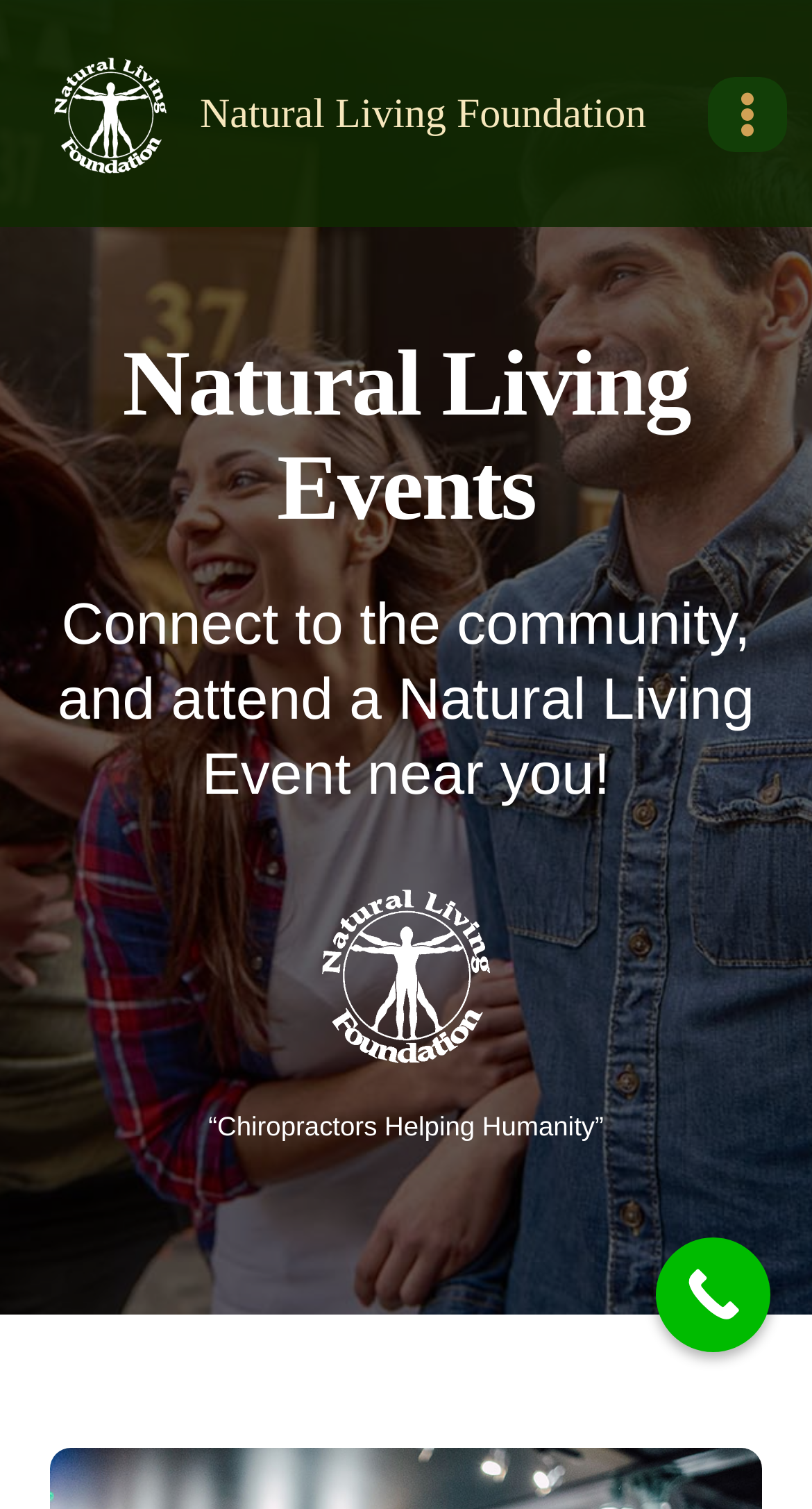Please answer the following question as detailed as possible based on the image: 
What is the purpose of the button on the top-right corner?

The button on the top-right corner has an image with the text 'Toggle Menu', indicating that it is used to open the menu. Additionally, the button's description is 'Open menu', which further confirms its purpose.